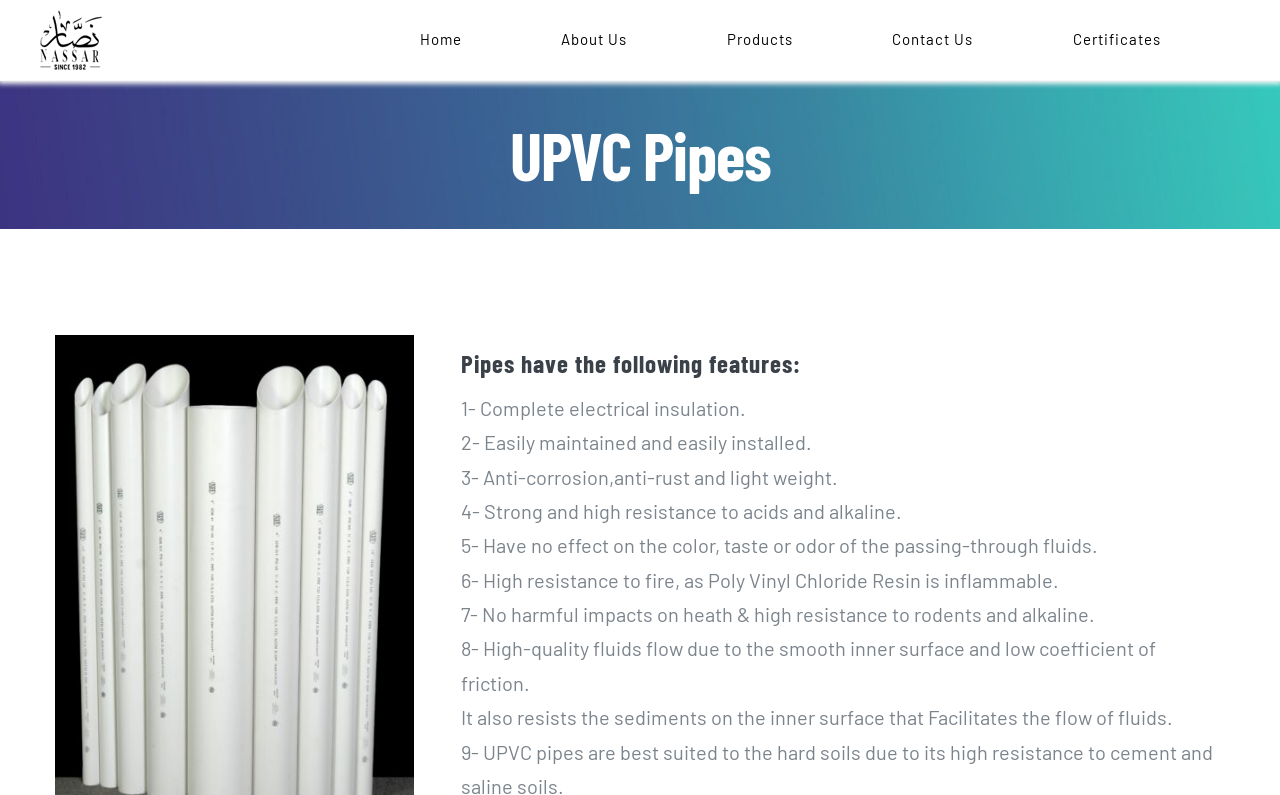Locate the bounding box coordinates of the area that needs to be clicked to fulfill the following instruction: "Go to Home page". The coordinates should be in the format of four float numbers between 0 and 1, namely [left, top, right, bottom].

[0.328, 0.013, 0.361, 0.088]